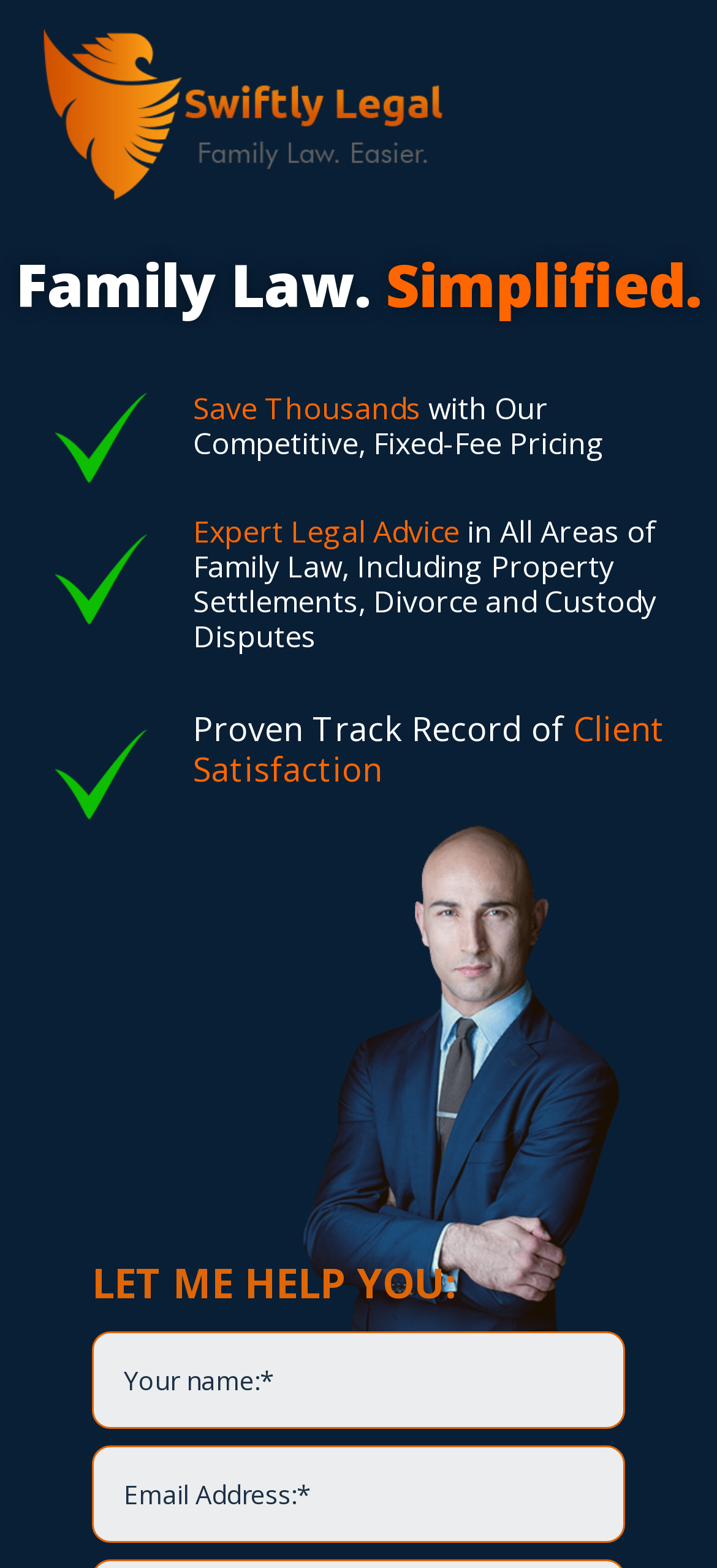How many tick icons are present on this webpage?
Refer to the screenshot and respond with a concise word or phrase.

3